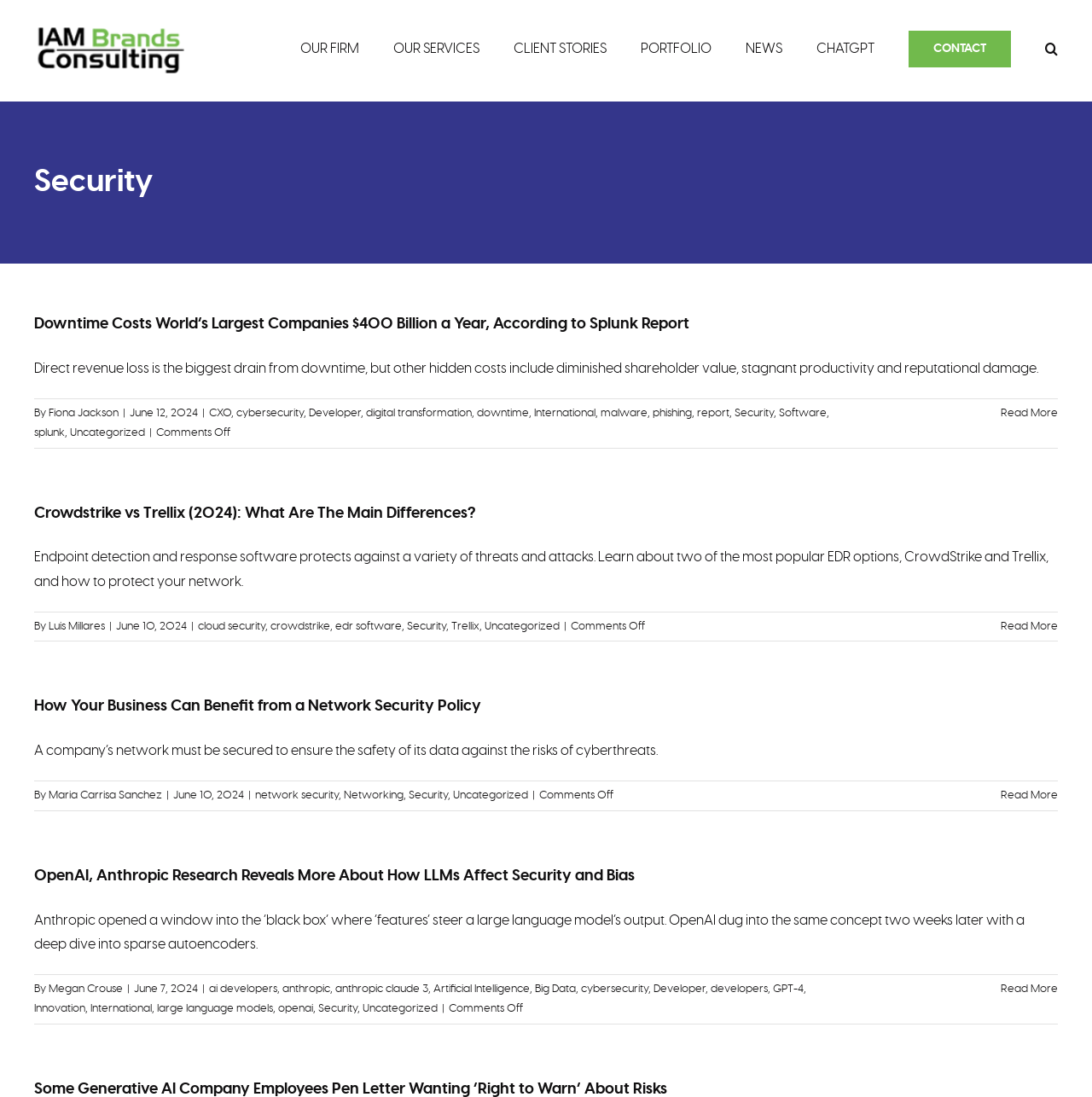Use a single word or phrase to answer this question: 
What is the name of the author of the second article?

Luis Millares